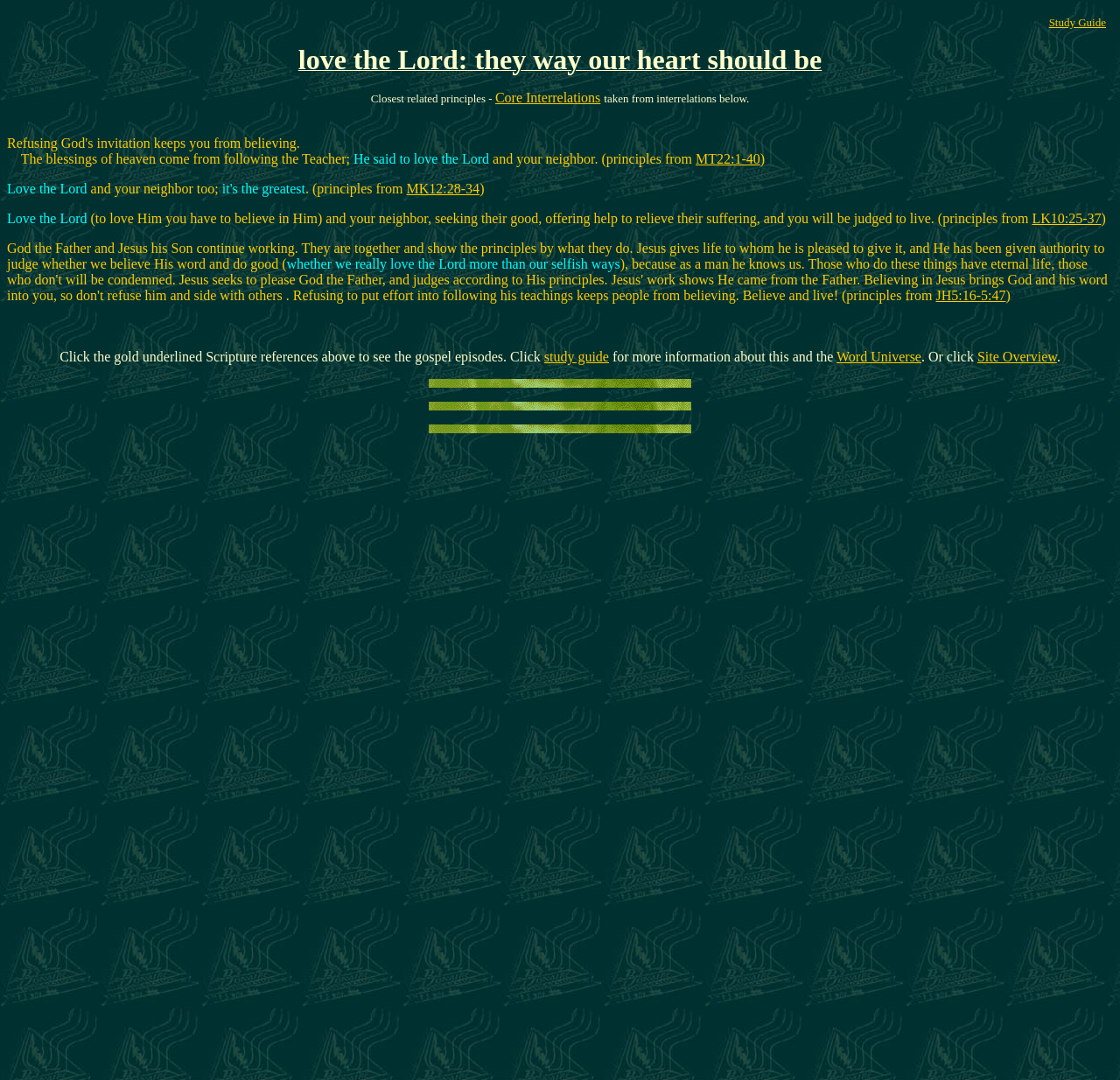Specify the bounding box coordinates of the region I need to click to perform the following instruction: "Click MK12:28-34". The coordinates must be four float numbers in the range of 0 to 1, i.e., [left, top, right, bottom].

[0.363, 0.168, 0.428, 0.182]